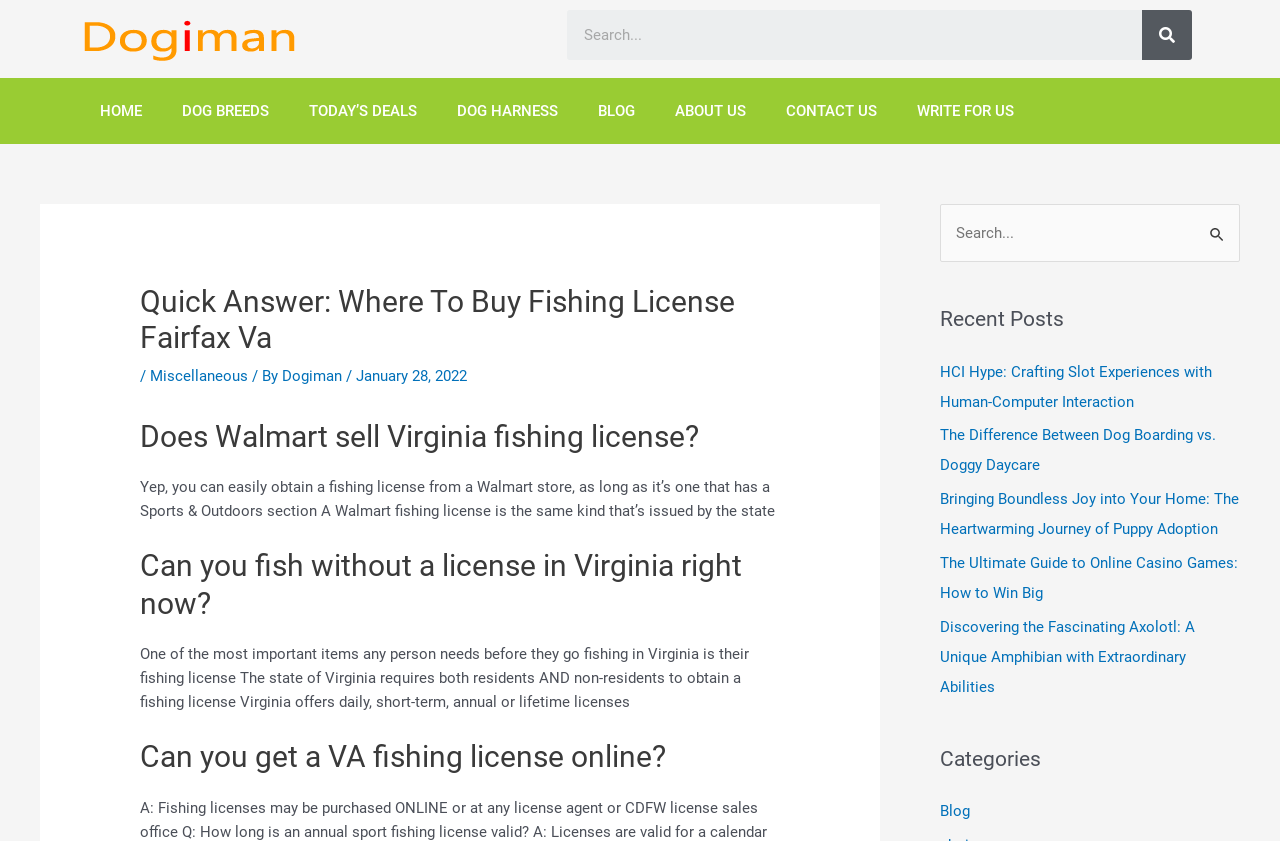Locate the bounding box coordinates of the area you need to click to fulfill this instruction: 'Click on the ABOUT US link'. The coordinates must be in the form of four float numbers ranging from 0 to 1: [left, top, right, bottom].

[0.512, 0.105, 0.598, 0.159]